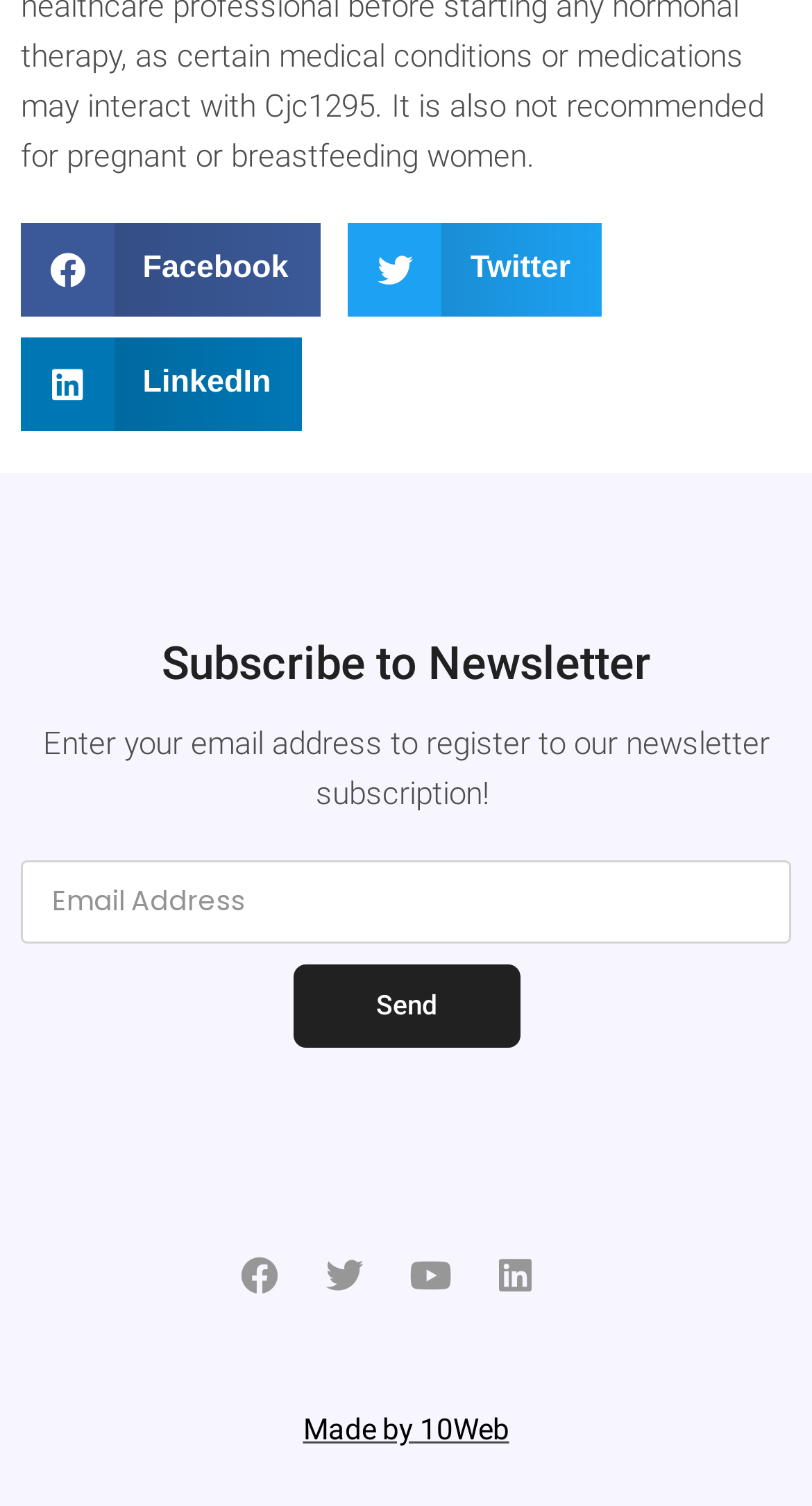Given the element description "Linkedin" in the screenshot, predict the bounding box coordinates of that UI element.

[0.612, 0.834, 0.704, 0.884]